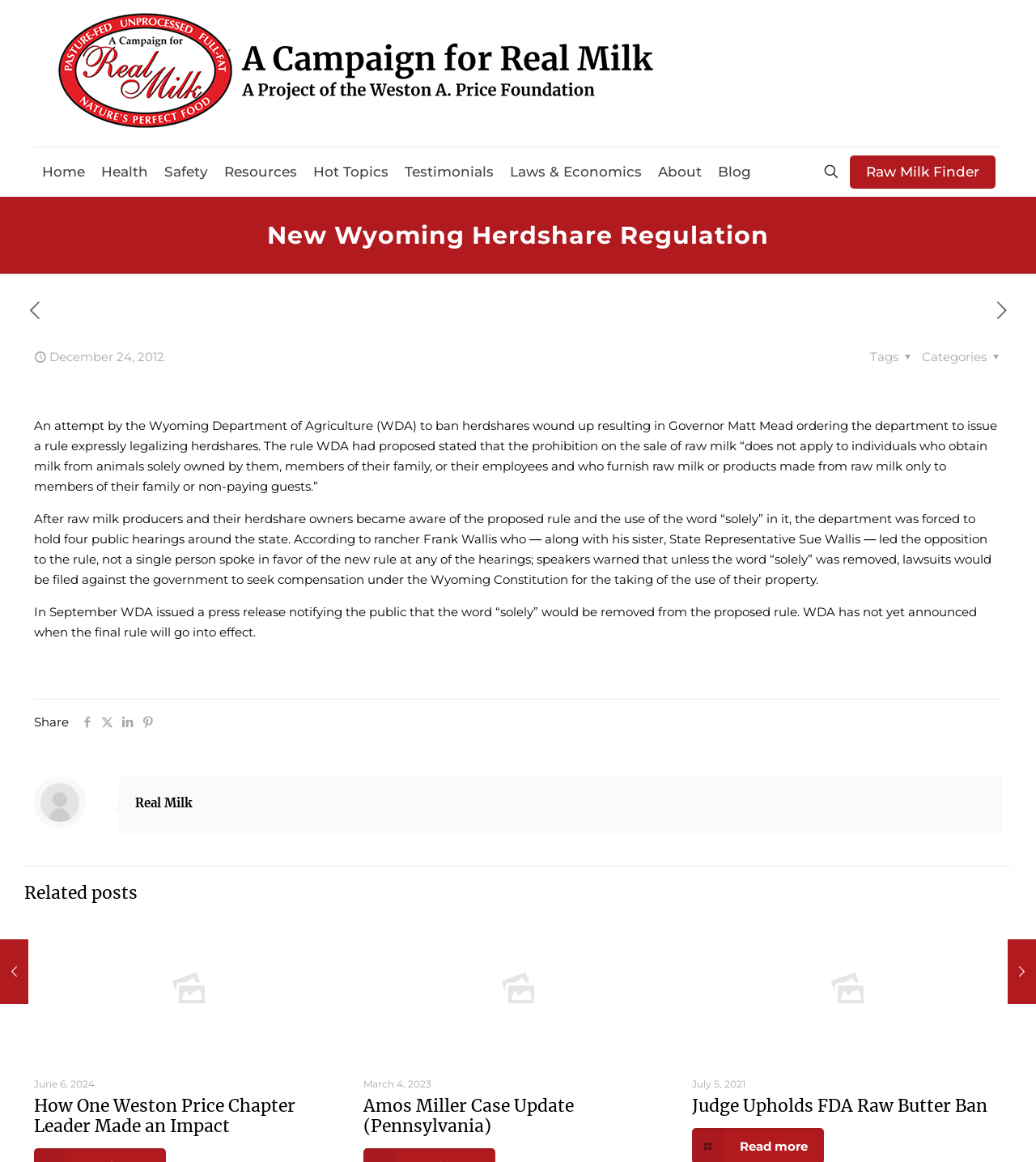Identify the bounding box coordinates for the UI element described by the following text: "Safety". Provide the coordinates as four float numbers between 0 and 1, in the format [left, top, right, bottom].

[0.151, 0.127, 0.209, 0.169]